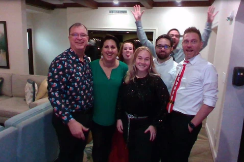What is the color of the sofa in the background?
From the screenshot, provide a brief answer in one word or phrase.

light-colored